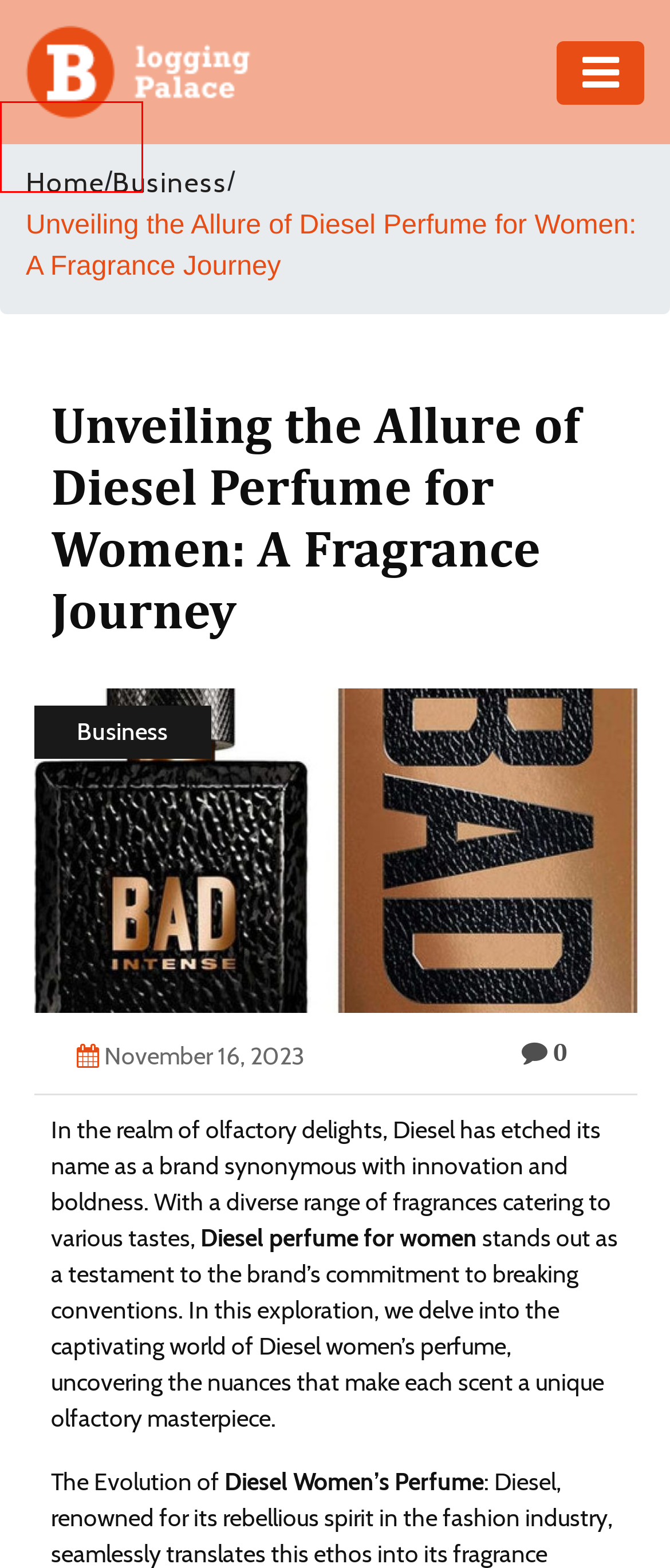You are provided a screenshot of a webpage featuring a red bounding box around a UI element. Choose the webpage description that most accurately represents the new webpage after clicking the element within the red bounding box. Here are the candidates:
A. Life Insurance Blog | Term Life Insurance Blog - Blogging Palace
B. Popular Information Technology News Blogs | Blogging Palace
C. Top Online Shopping Blog | Best Shopping Blogs - Blogging Palace
D. Blogging Palace | Latest Articles To Read | Latest Blogs Online
E. Commercial Real Estate Blogs | Real Estate Agent Blogs - Blogging Palace
F. Contact Us
G. Best Adventure Blogs | Travel Adventure Blogs - Blogging Palace
H. Popular Business Blogs | Top and Small Business Blogs - Blogging Palace

G